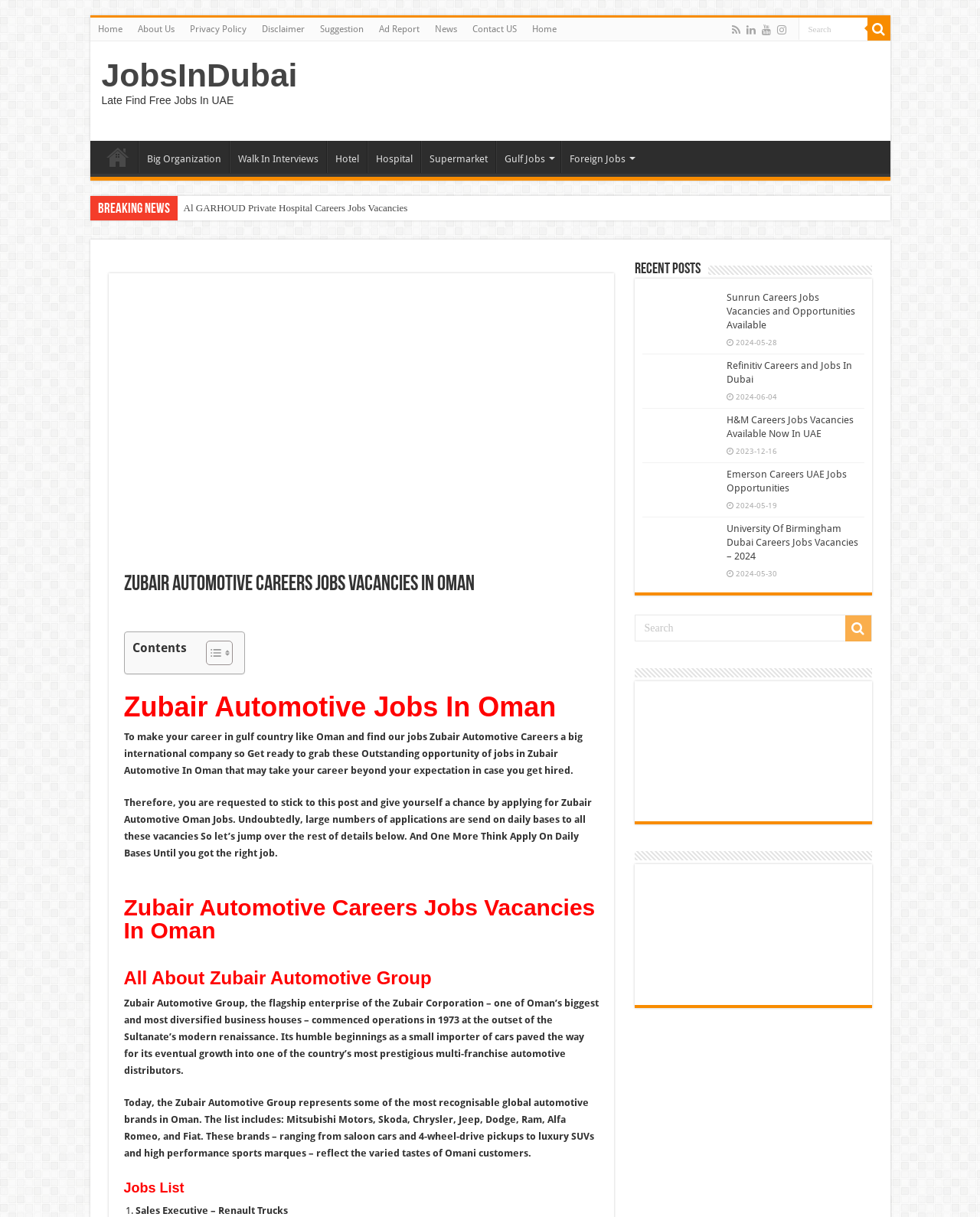Determine the bounding box coordinates of the section to be clicked to follow the instruction: "View recent posts". The coordinates should be given as four float numbers between 0 and 1, formatted as [left, top, right, bottom].

[0.647, 0.215, 0.714, 0.228]